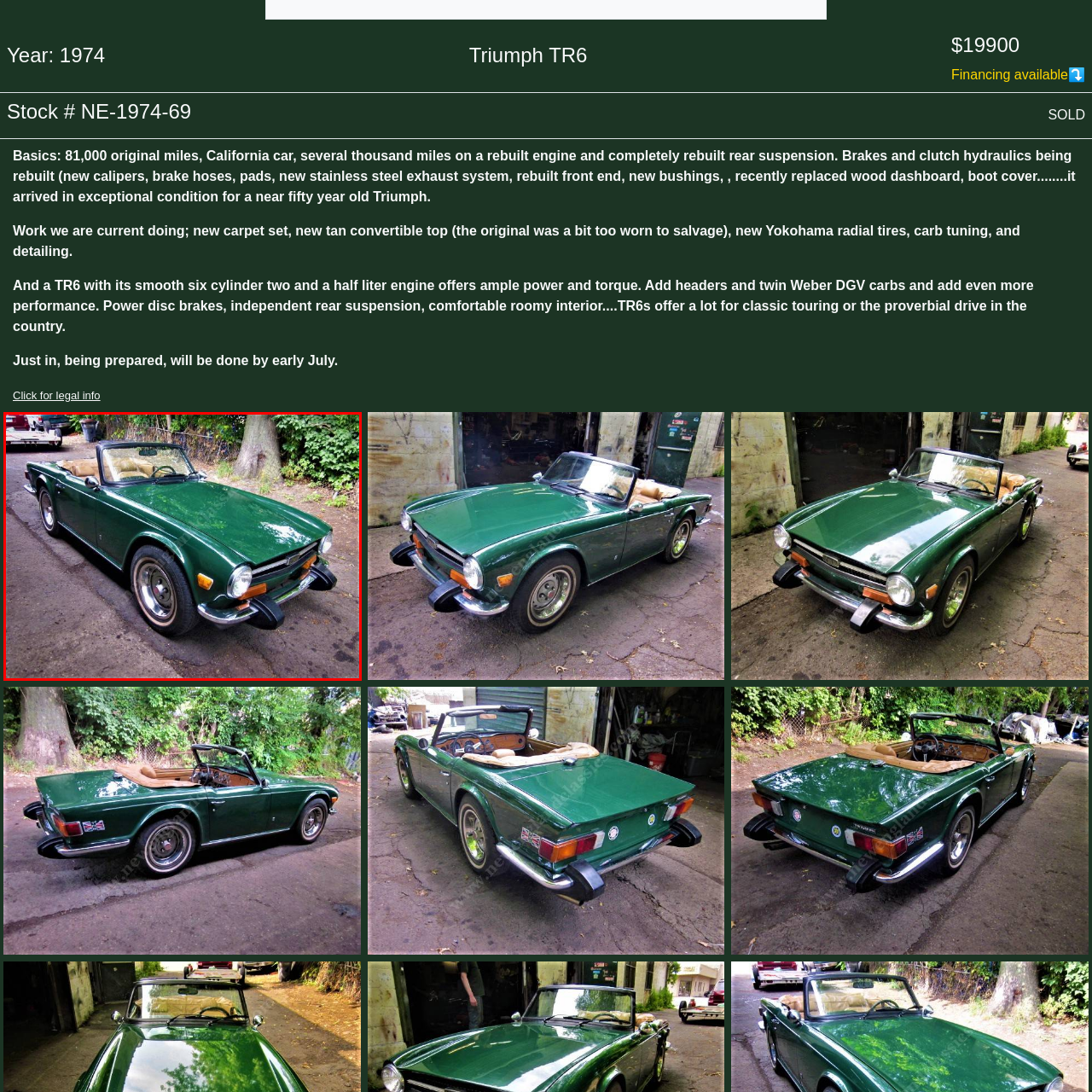Offer an in-depth description of the picture located within the red frame.

This vibrant green Triumph TR6 from 1974 showcases a classic design, characterized by its sleek lines and convertible top. The vehicle features a well-maintained exterior with a shiny finish that reflects its past as a California car, boasting 81,000 original miles. It is equipped with distinctive round headlights and a sporty front grille, emphasizing its classic British sports car charm. Inside, the lightly colored interior suggests a comfortable driving experience, further enhanced by recent updates such as a new convertible top and carpet set. This TR6 is currently undergoing additional work, including carb tuning and detailing, and is expected to be completed by early July. With its impressive performance capabilities and elegant styling, this car is ideal for both classic touring and leisurely drives through the countryside.